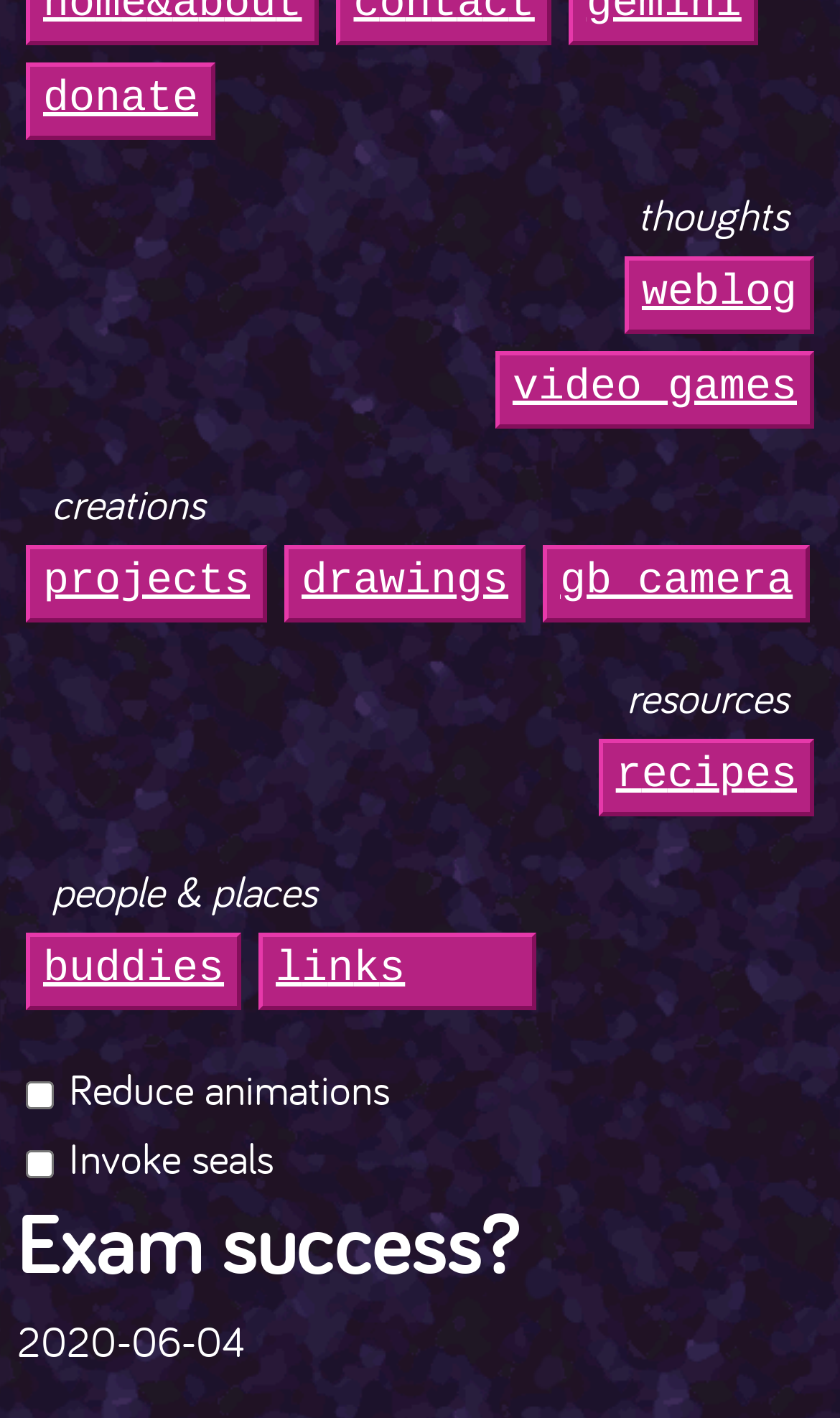Based on the description "parent_node: Reduce animations", find the bounding box of the specified UI element.

[0.031, 0.763, 0.064, 0.783]